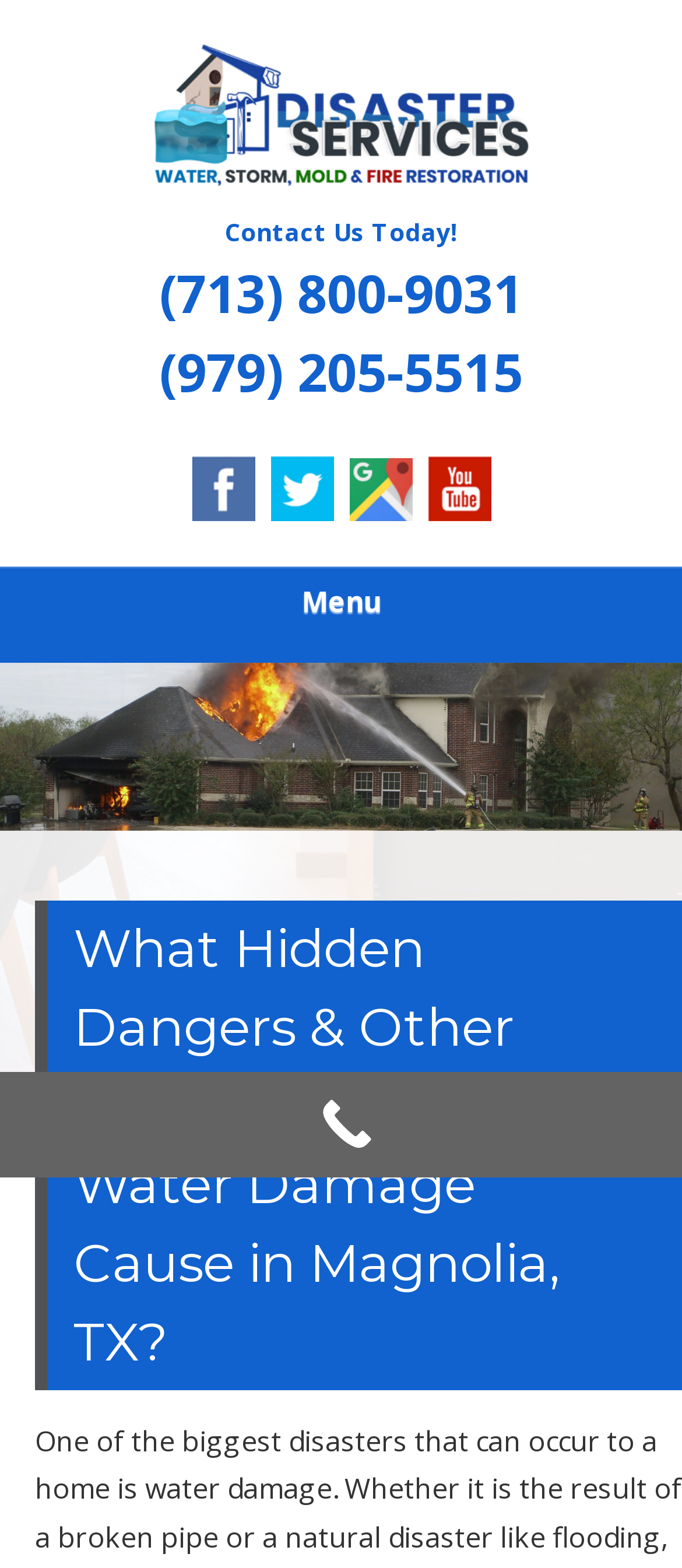With reference to the image, please provide a detailed answer to the following question: How many phone numbers are provided?

The phone numbers are obtained from the StaticText elements '(713) 800-9031' and '(979) 205-5515' which are located below the 'Contact Us Today!' text.